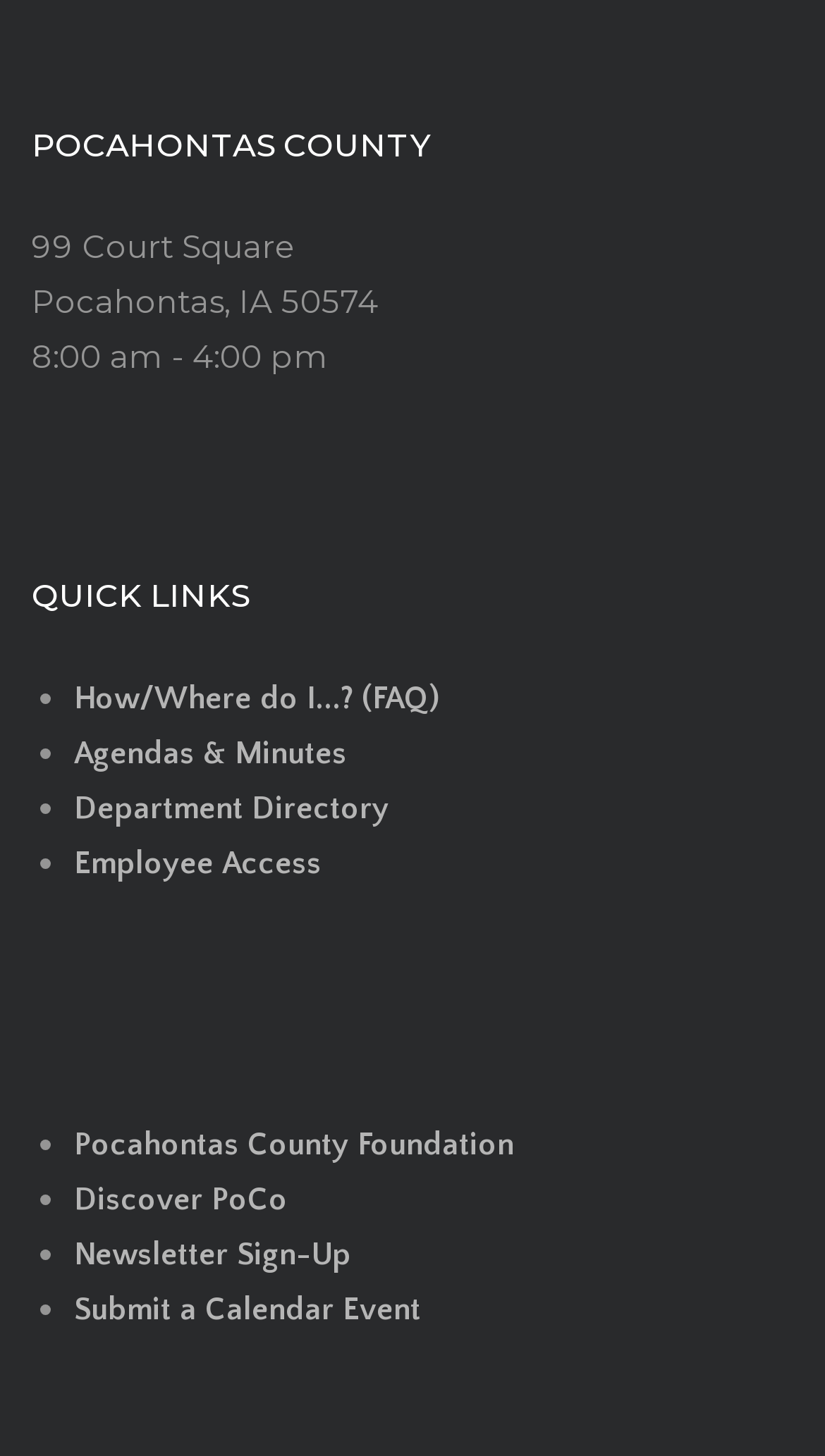Can you pinpoint the bounding box coordinates for the clickable element required for this instruction: "Visit Pocahontas County Foundation"? The coordinates should be four float numbers between 0 and 1, i.e., [left, top, right, bottom].

[0.09, 0.774, 0.623, 0.799]